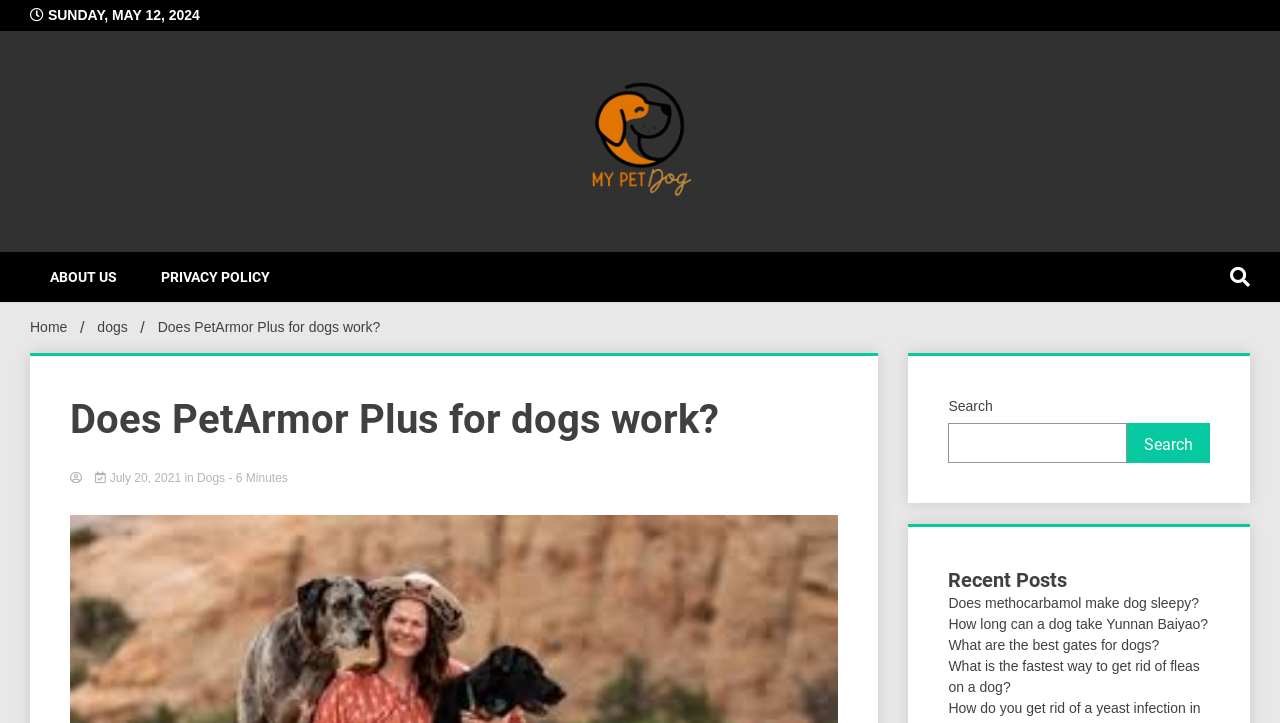How many minutes does it take to read the current article?
Please provide a comprehensive answer based on the details in the screenshot.

I found the estimated reading time of the article by looking at the heading section, where it says 'Estimated Reading Time of Article' and then finding the static text '- 6 Minutes' next to it.